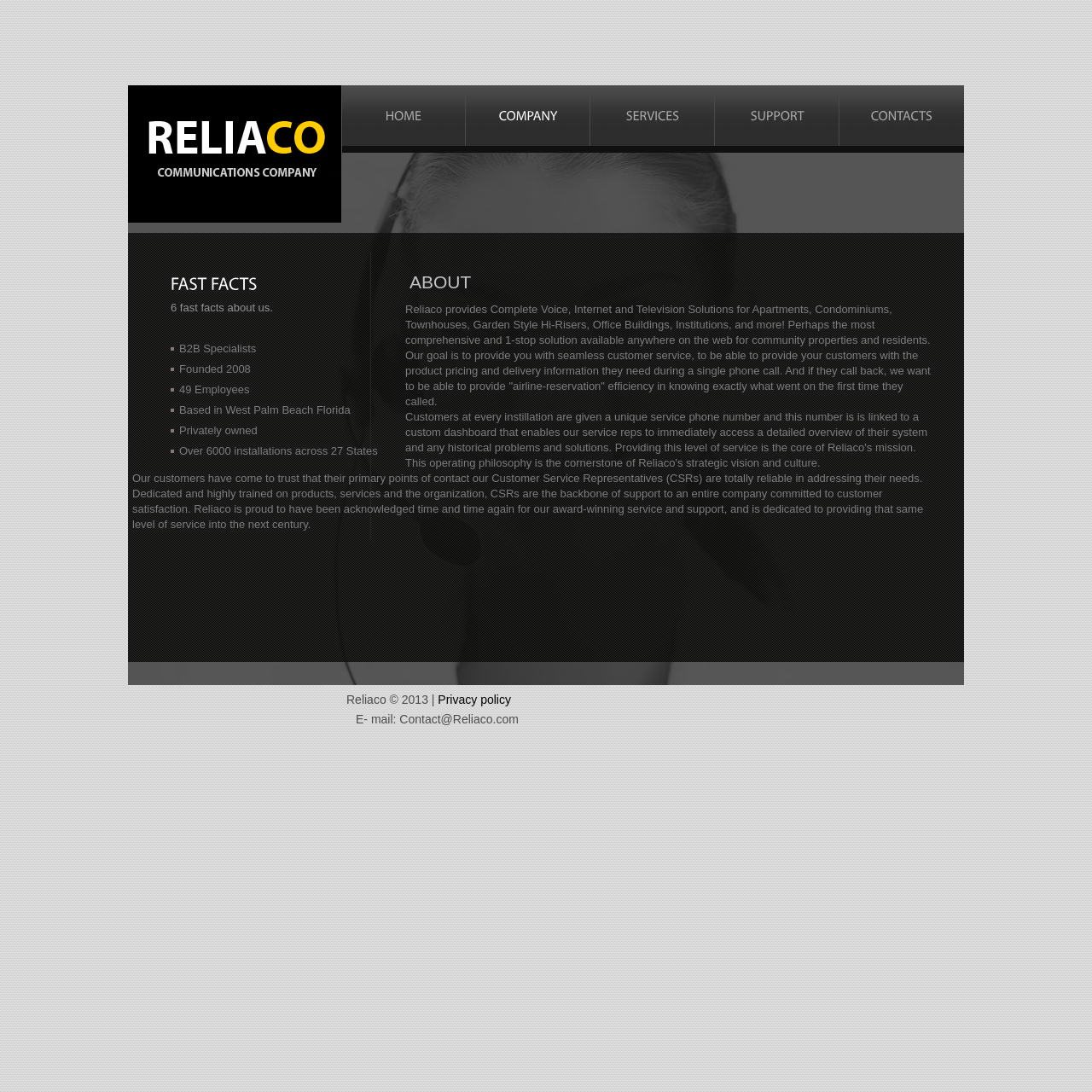What is the name of the company?
Please provide a comprehensive answer based on the information in the image.

The name of the company can be found in the heading 'Reliaco communication company' at the top of the webpage, which is also the title of the webpage.